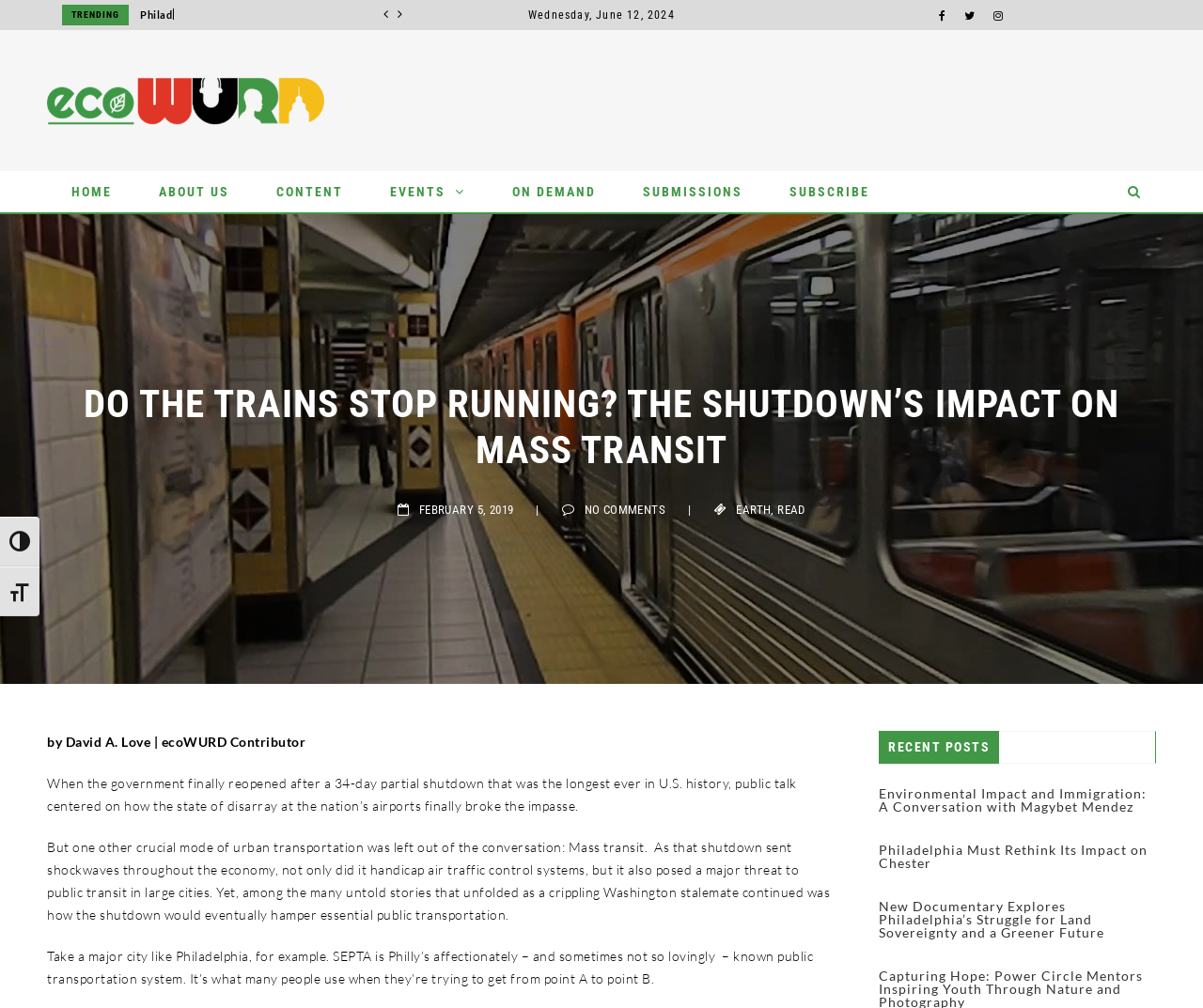Highlight the bounding box coordinates of the element you need to click to perform the following instruction: "Click on the logo."

[0.039, 0.092, 0.27, 0.107]